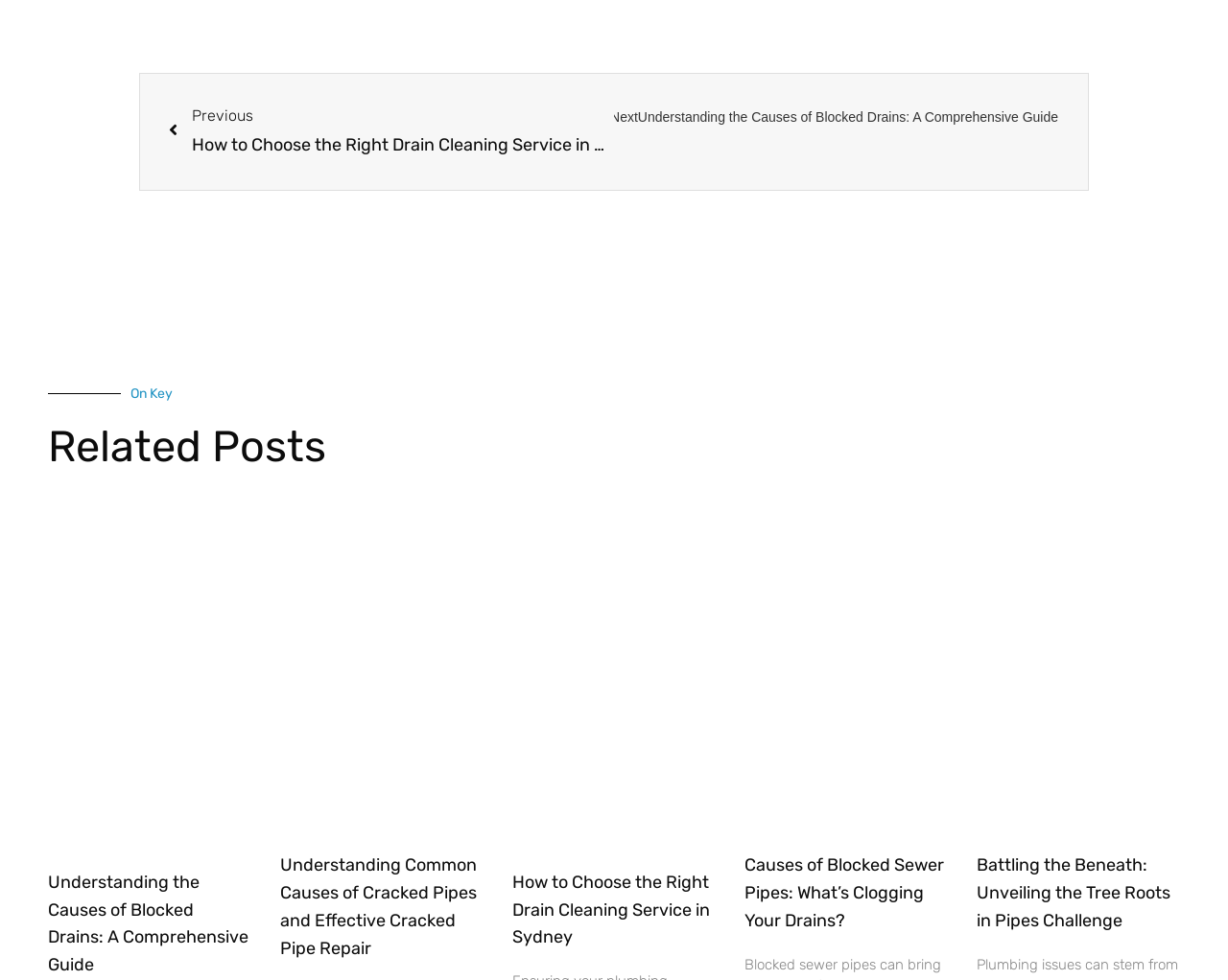Please specify the bounding box coordinates of the clickable region necessary for completing the following instruction: "Read 'Related Posts'". The coordinates must consist of four float numbers between 0 and 1, i.e., [left, top, right, bottom].

[0.039, 0.433, 0.961, 0.477]